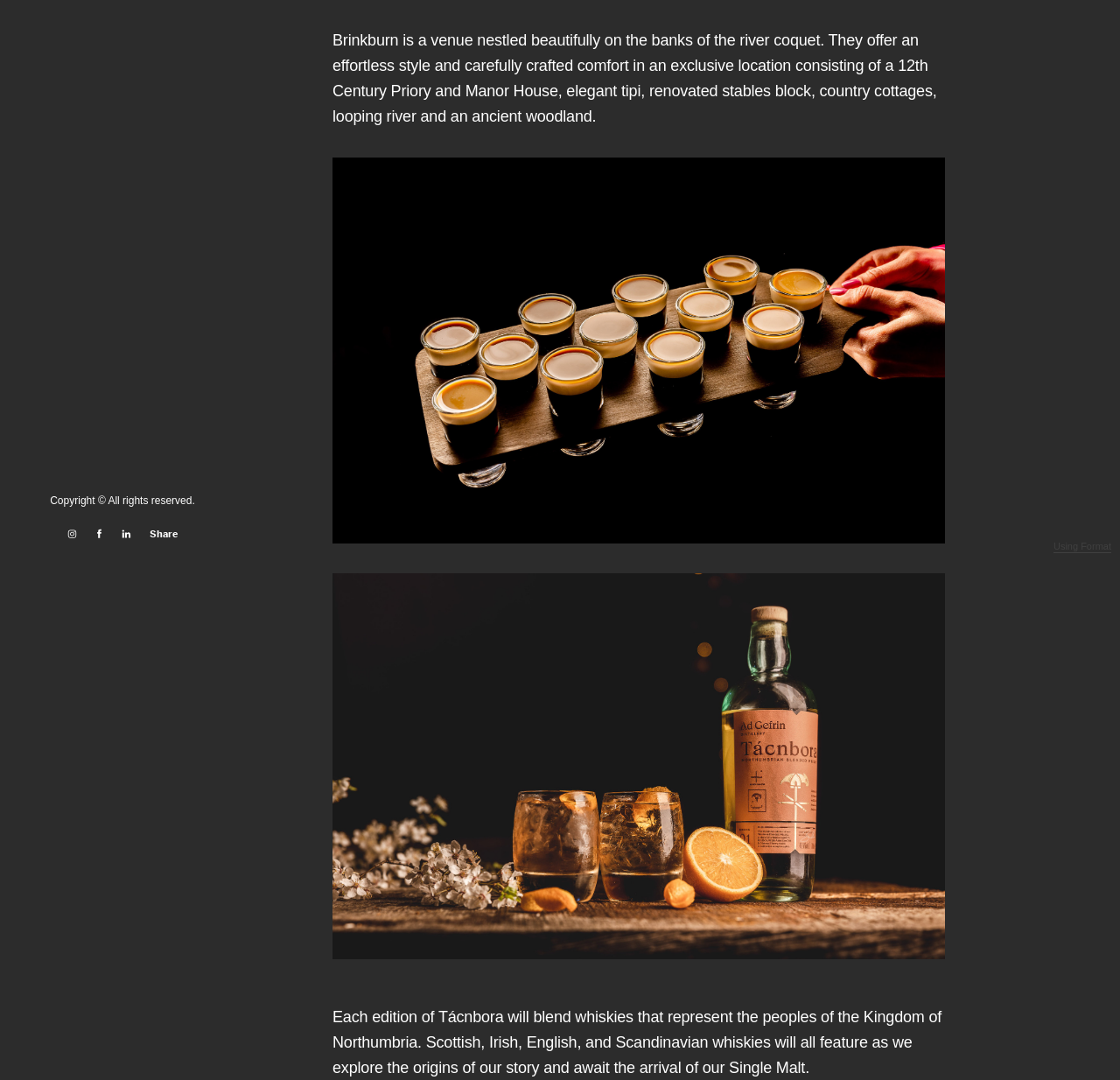Give the bounding box coordinates for this UI element: "Careers guides and publications". The coordinates should be four float numbers between 0 and 1, arranged as [left, top, right, bottom].

None